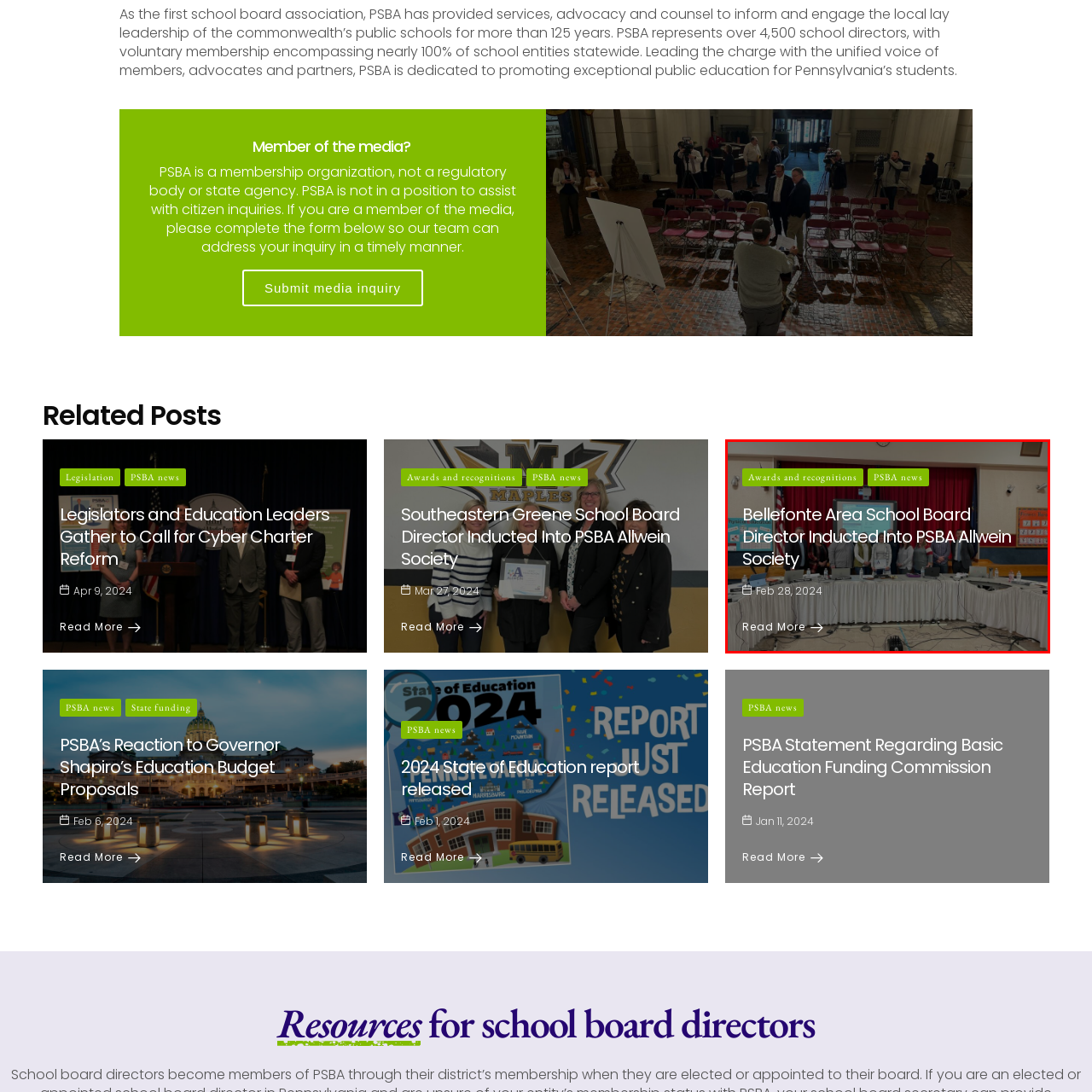Examine the segment of the image contained within the black box and respond comprehensively to the following question, based on the visual content: 
What is the date of the event?

The caption below the image indicates the date of the event as February 28, 2024, which is a specific date mentioned in the context of the ceremony.